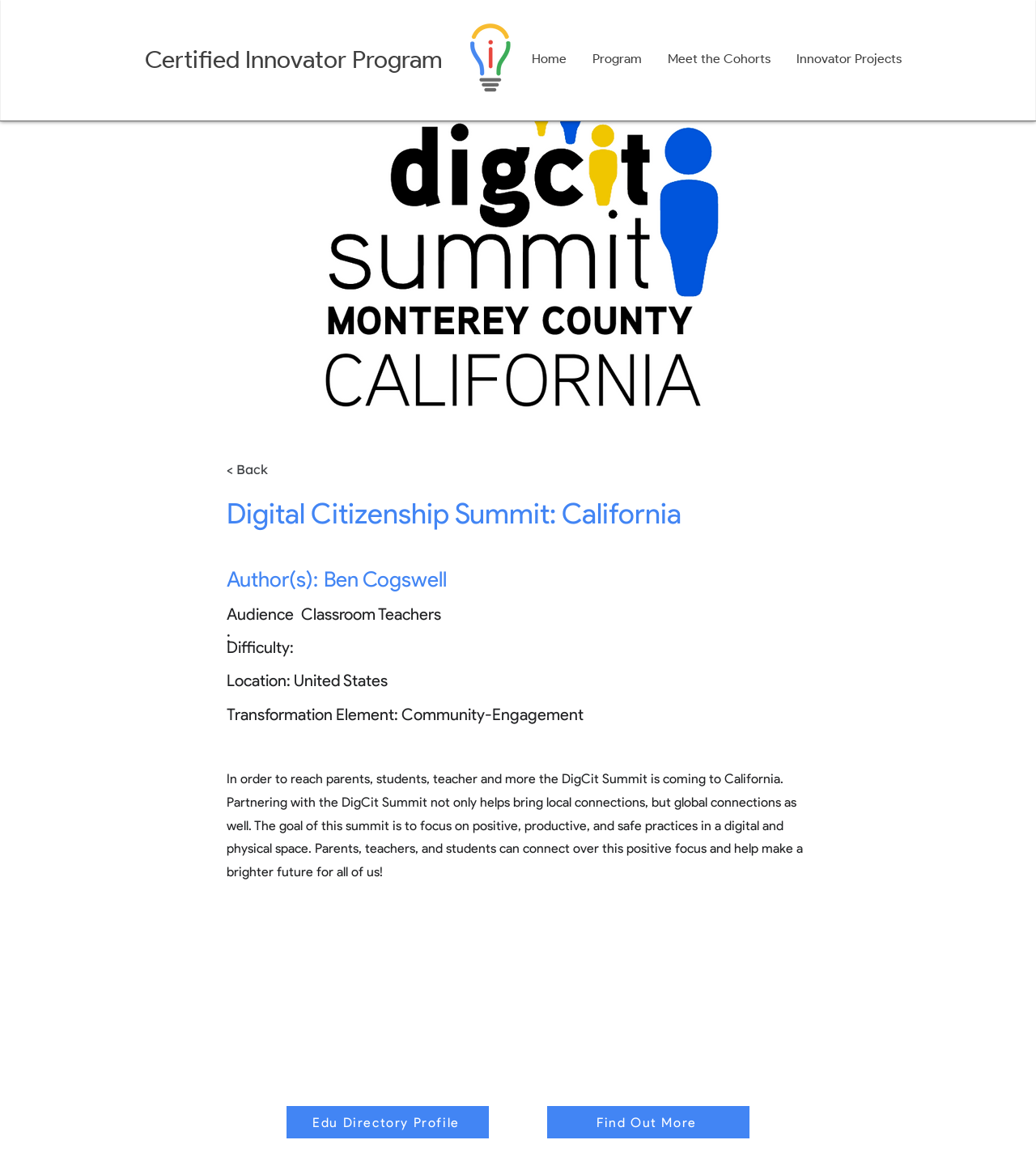Can you pinpoint the bounding box coordinates for the clickable element required for this instruction: "Click the Home link"? The coordinates should be four float numbers between 0 and 1, i.e., [left, top, right, bottom].

[0.45, 0.017, 0.497, 0.084]